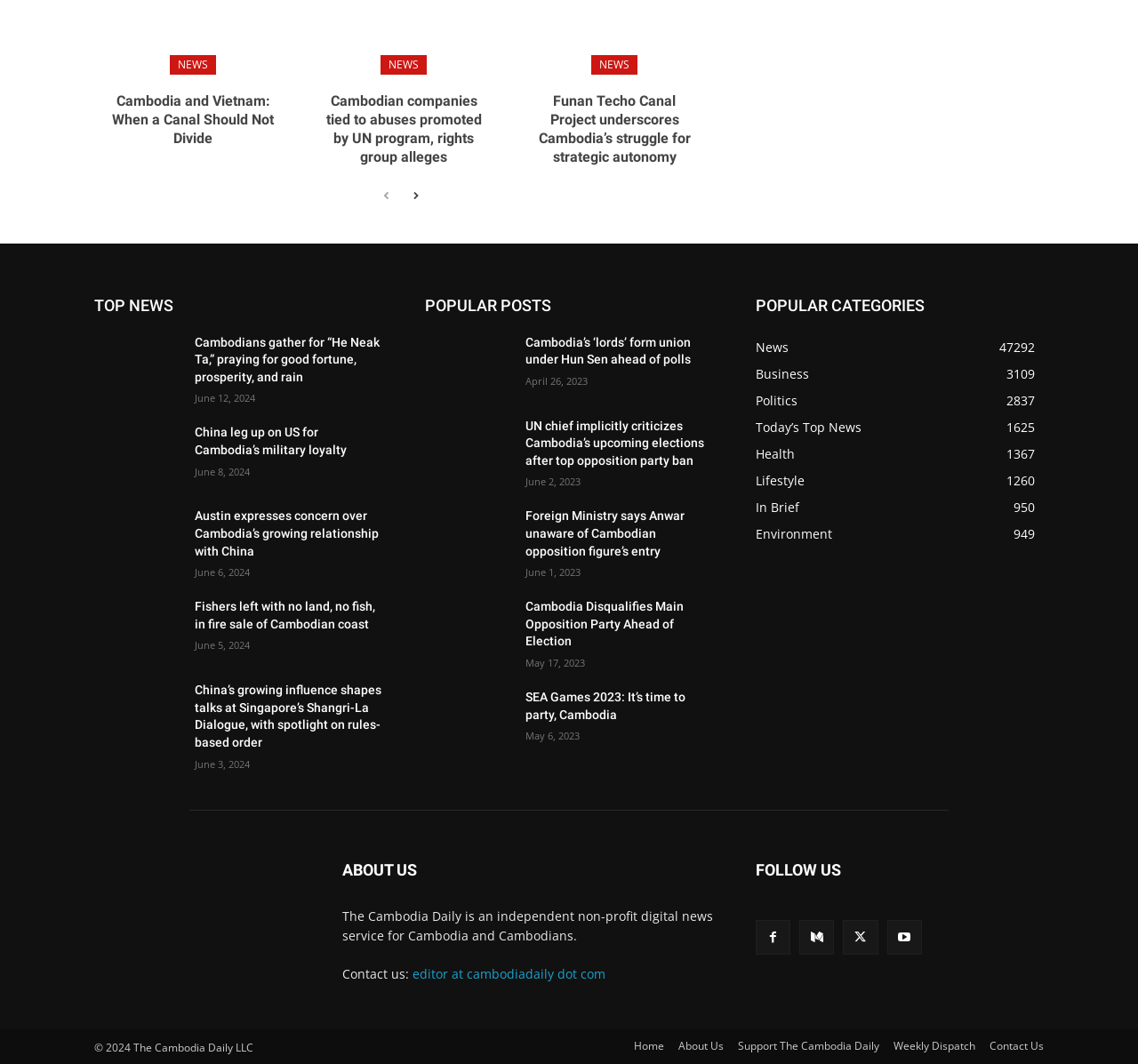Please find the bounding box coordinates of the section that needs to be clicked to achieve this instruction: "read TOP NEWS".

[0.083, 0.274, 0.336, 0.3]